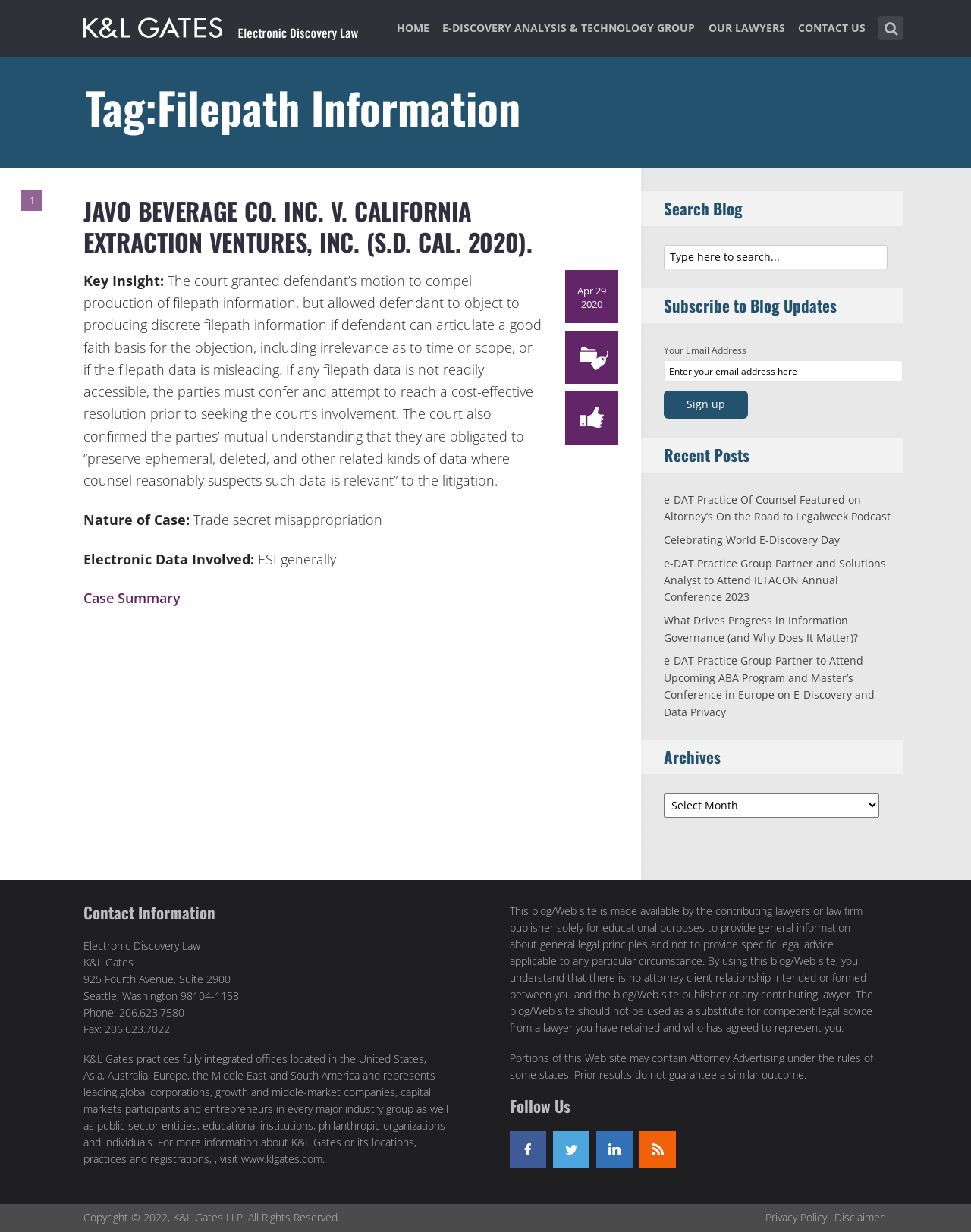Please identify the bounding box coordinates of the element that needs to be clicked to execute the following command: "Go to the home page". Provide the bounding box using four float numbers between 0 and 1, formatted as [left, top, right, bottom].

[0.408, 0.014, 0.442, 0.047]